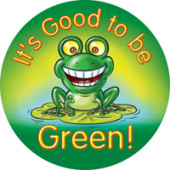Create a detailed narrative of what is happening in the image.

The image features a vibrant, circular badge with a joyful cartoon frog sitting on a lily pad, exuding a sense of fun and positivity. Above the frog, the text reads "It's Good to be Green!" in bright orange letters, contrasting against a green background. This playful design conveys the school's behavior policy, encouraging students to maintain good behavior, as represented by the color green on a behavior chart. The cheerful expression of the frog, with its wide smile and big eyes, adds a sense of enthusiasm and friendliness, reinforcing the message of positivity and motivation within the school community.